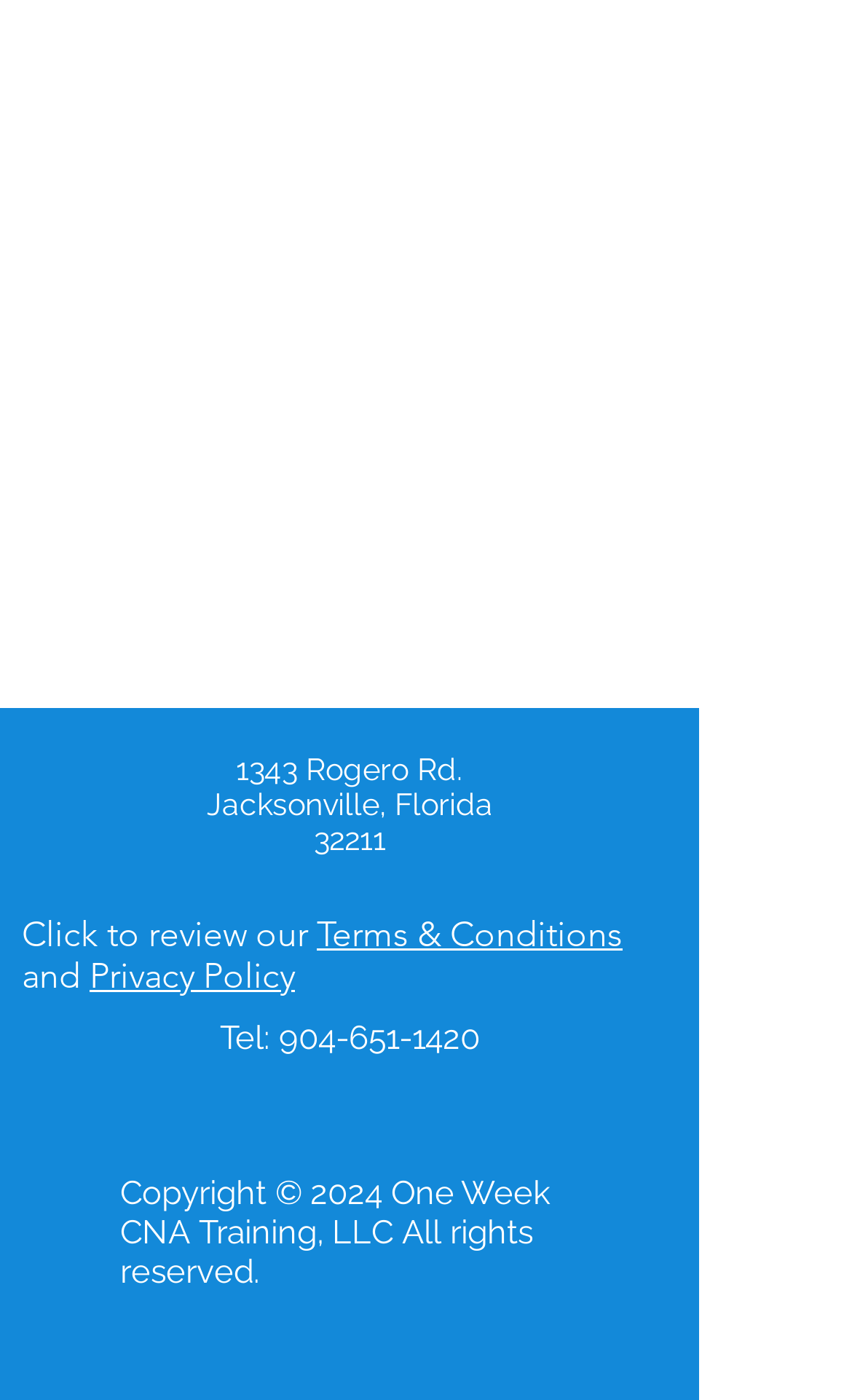What year is the copyright for One Week CNA Training, LLC?
Using the image as a reference, answer with just one word or a short phrase.

2024